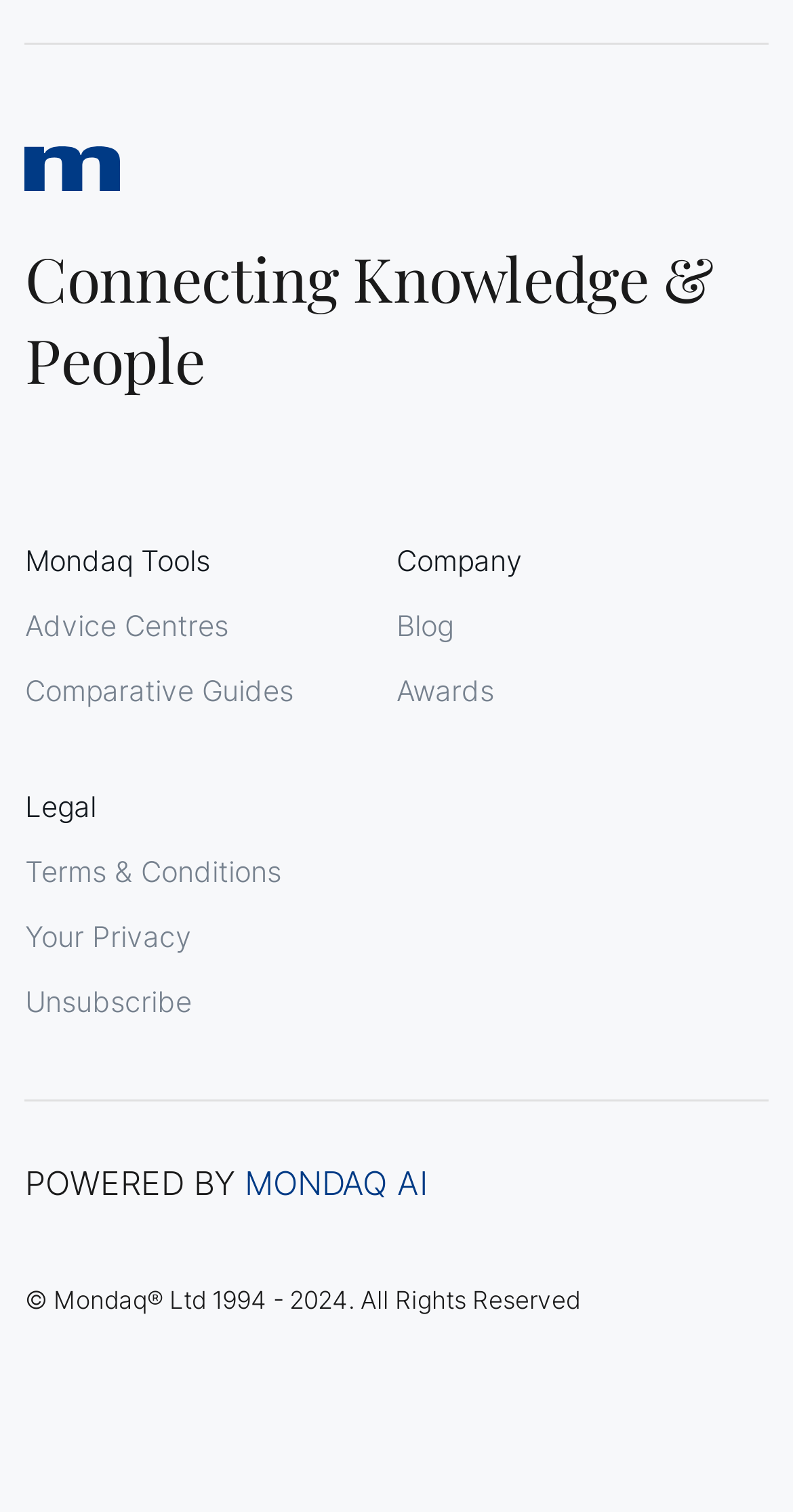Using the element description: "Terms & Conditions", determine the bounding box coordinates for the specified UI element. The coordinates should be four float numbers between 0 and 1, [left, top, right, bottom].

[0.031, 0.565, 0.354, 0.588]